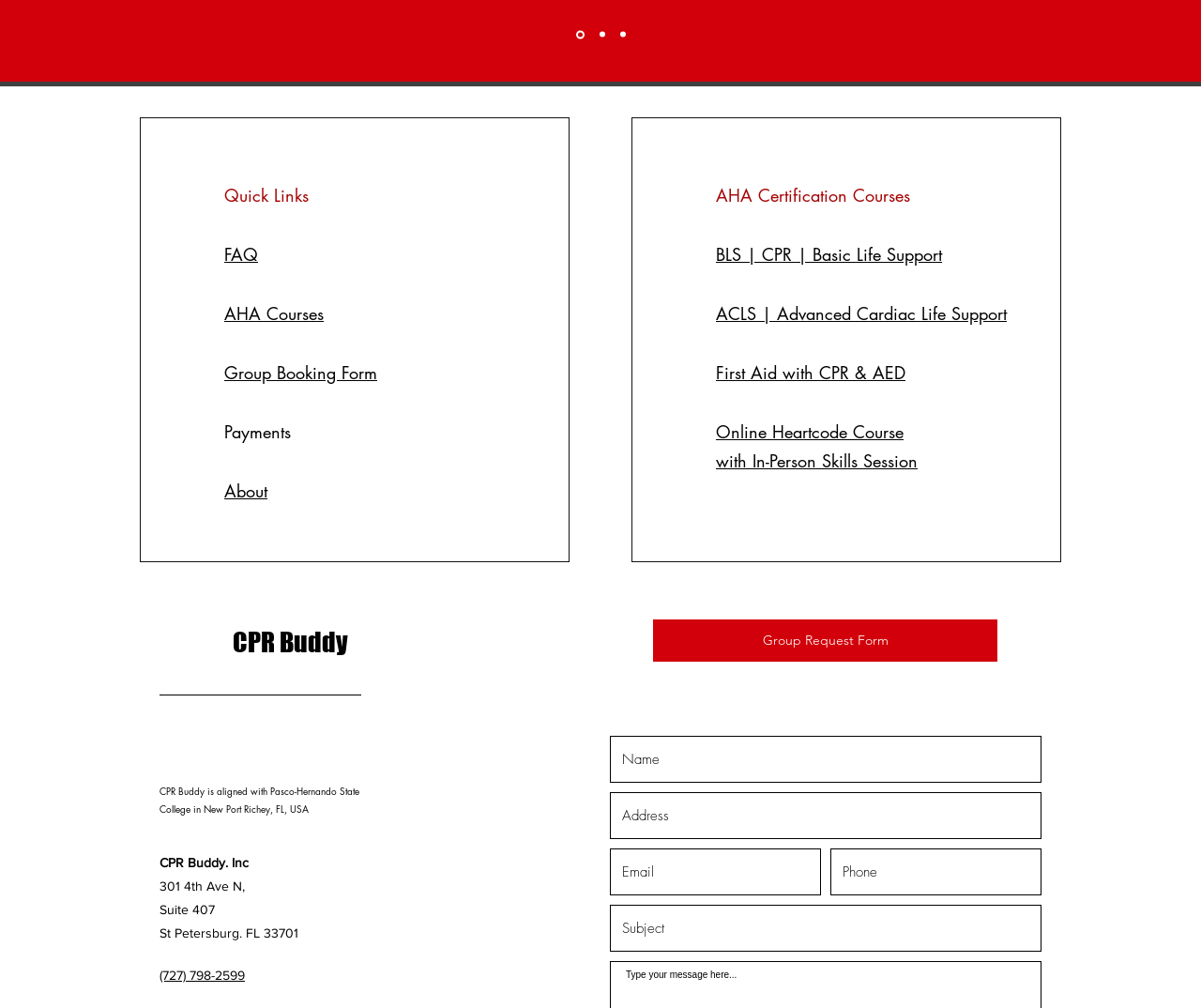Reply to the question with a single word or phrase:
What is the name of the American Heart Association training center?

CPR Buddy